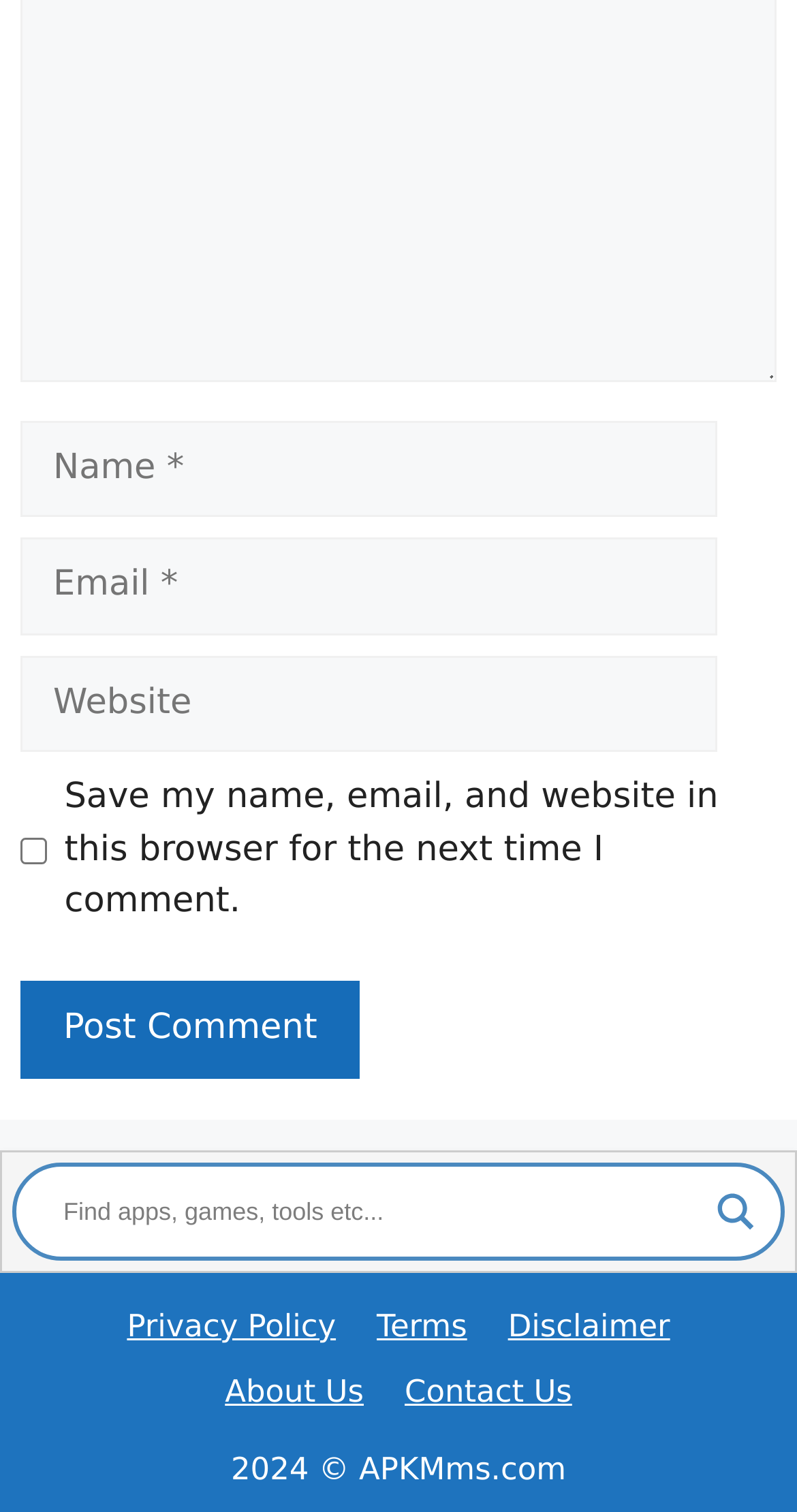Identify the bounding box coordinates of the area you need to click to perform the following instruction: "Input your email".

[0.026, 0.356, 0.9, 0.42]